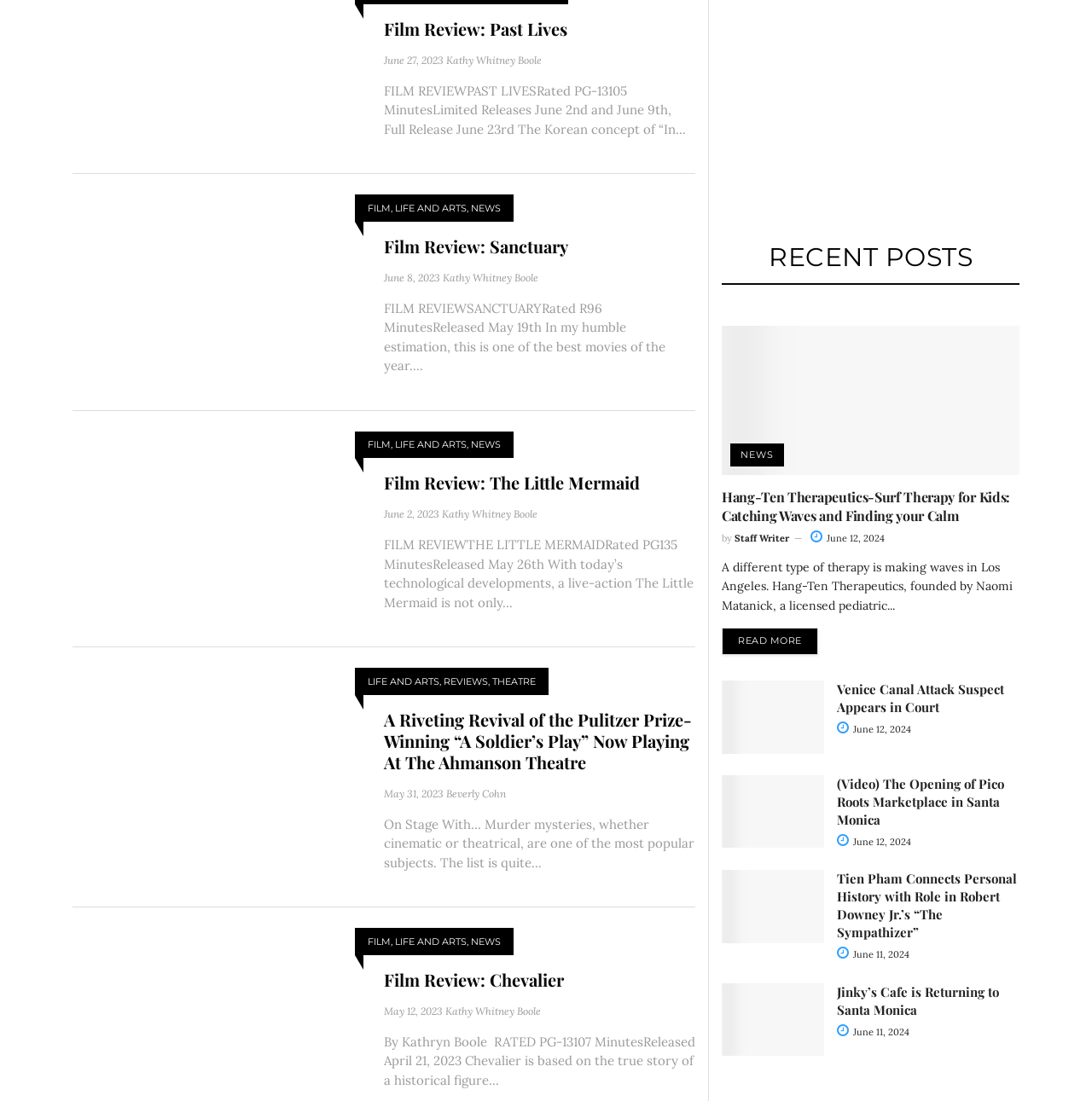Please determine the bounding box coordinates of the element's region to click for the following instruction: "Click on the 'Film Review: Past Lives' link".

[0.352, 0.016, 0.637, 0.035]